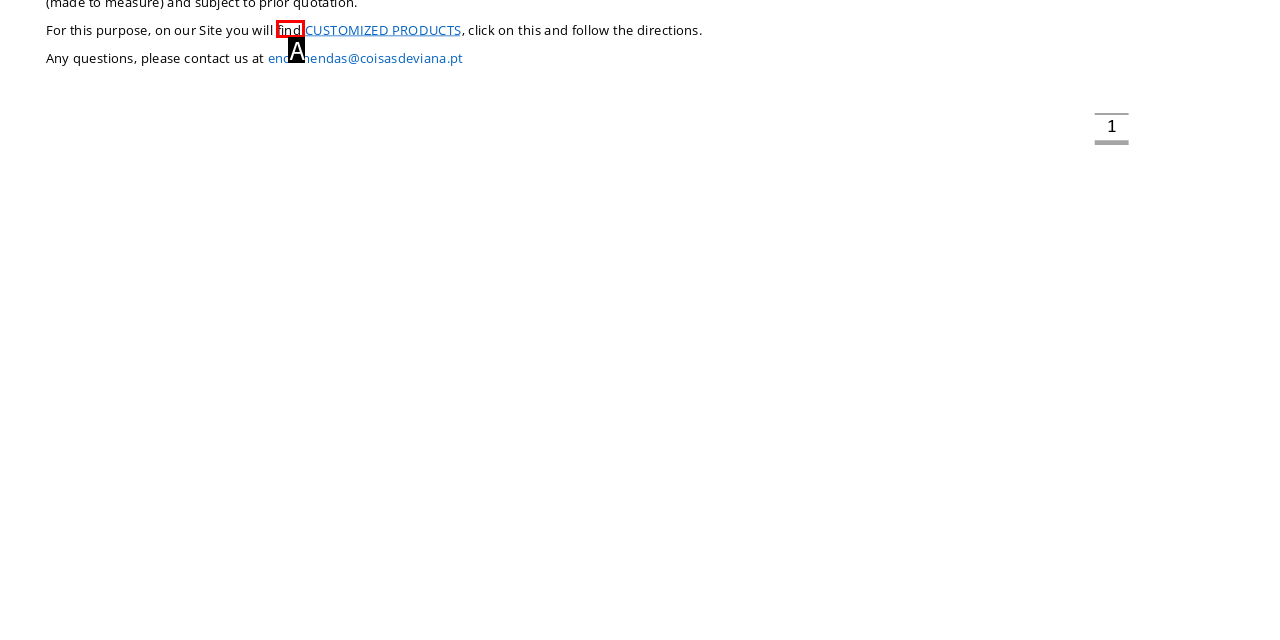Identify the option that corresponds to the given description: find. Reply with the letter of the chosen option directly.

A